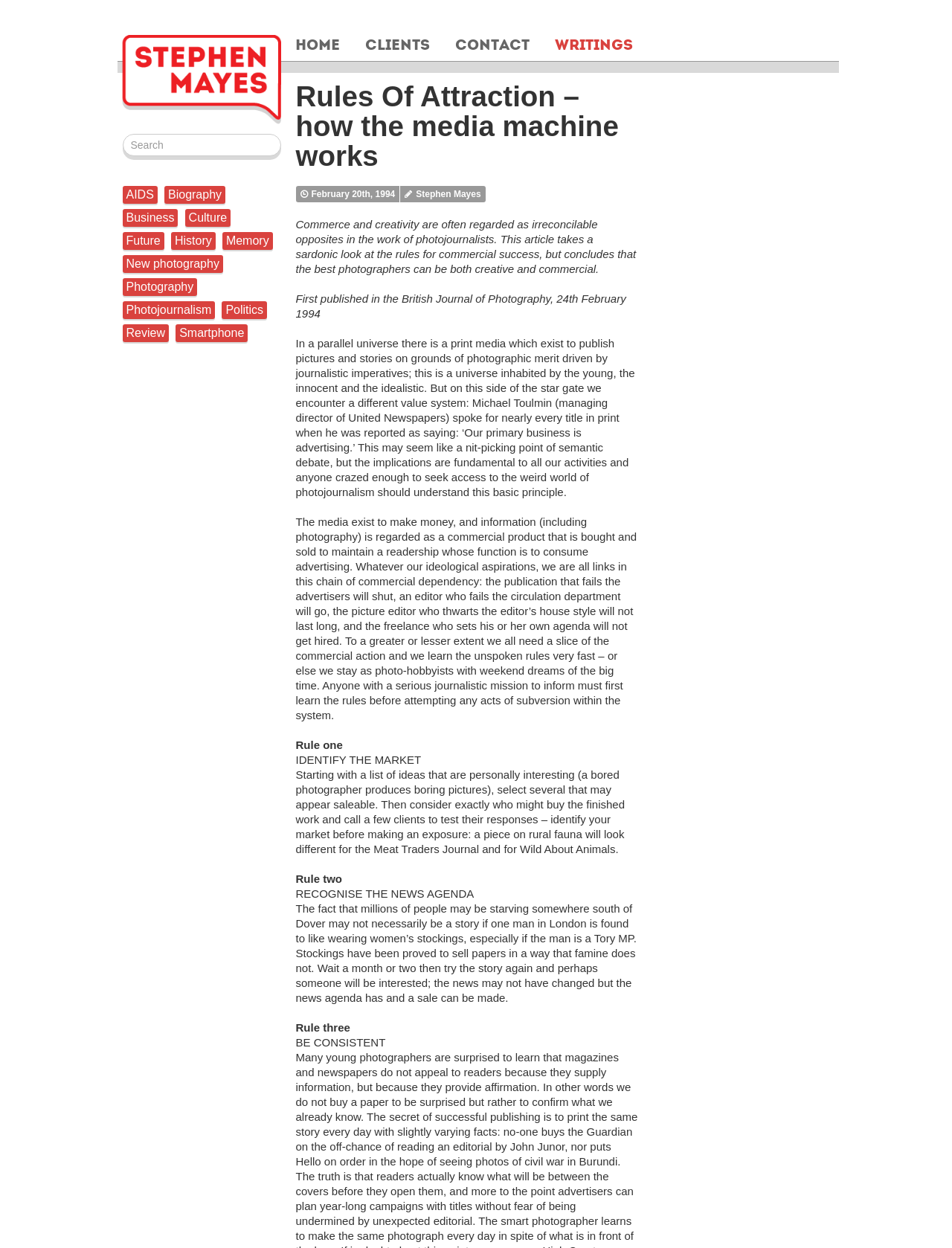How many links are there in the top menu?
Use the screenshot to answer the question with a single word or phrase.

4